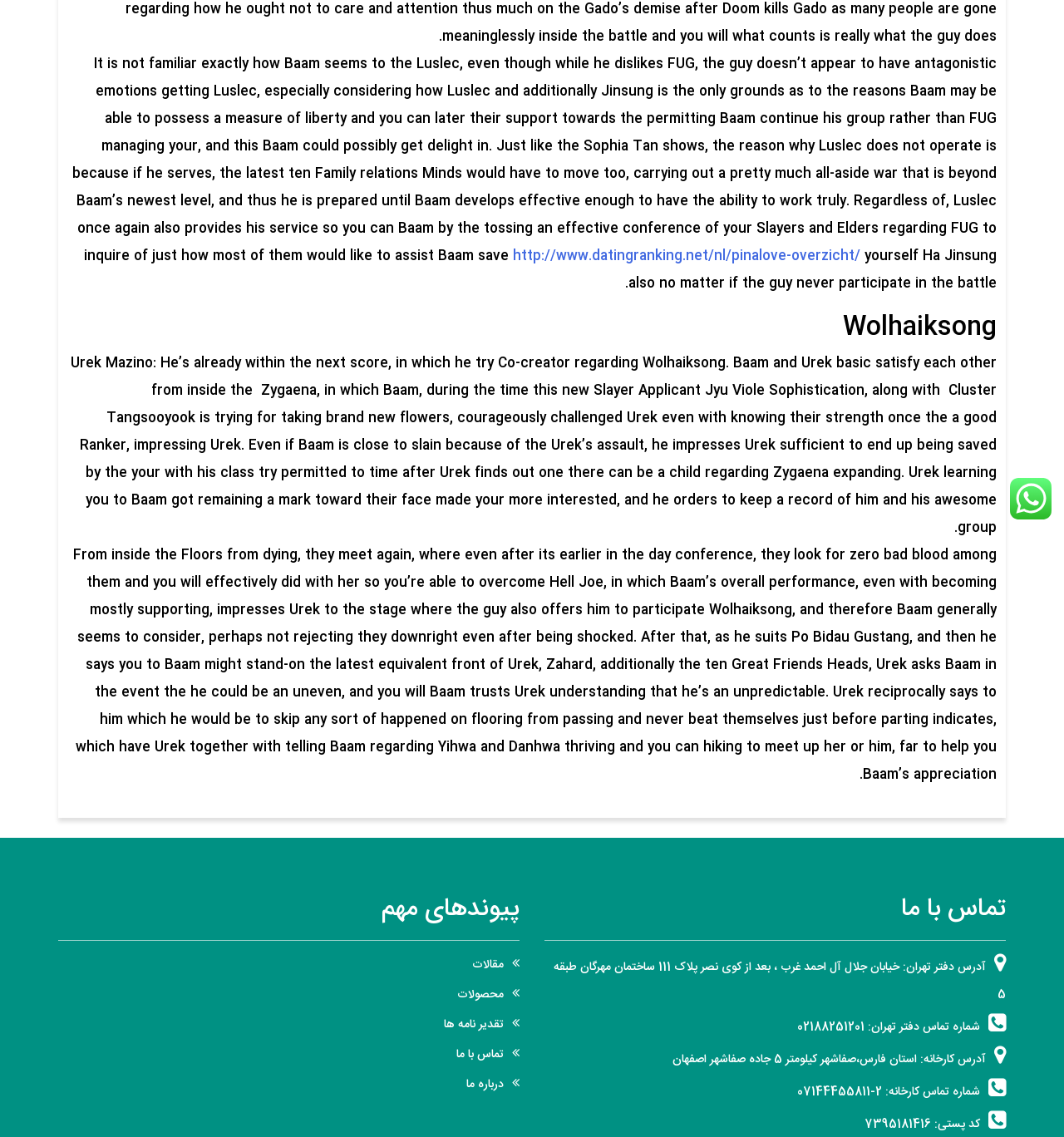Identify the bounding box coordinates for the UI element described as: "تماس با ما". The coordinates should be provided as four floats between 0 and 1: [left, top, right, bottom].

[0.429, 0.919, 0.488, 0.937]